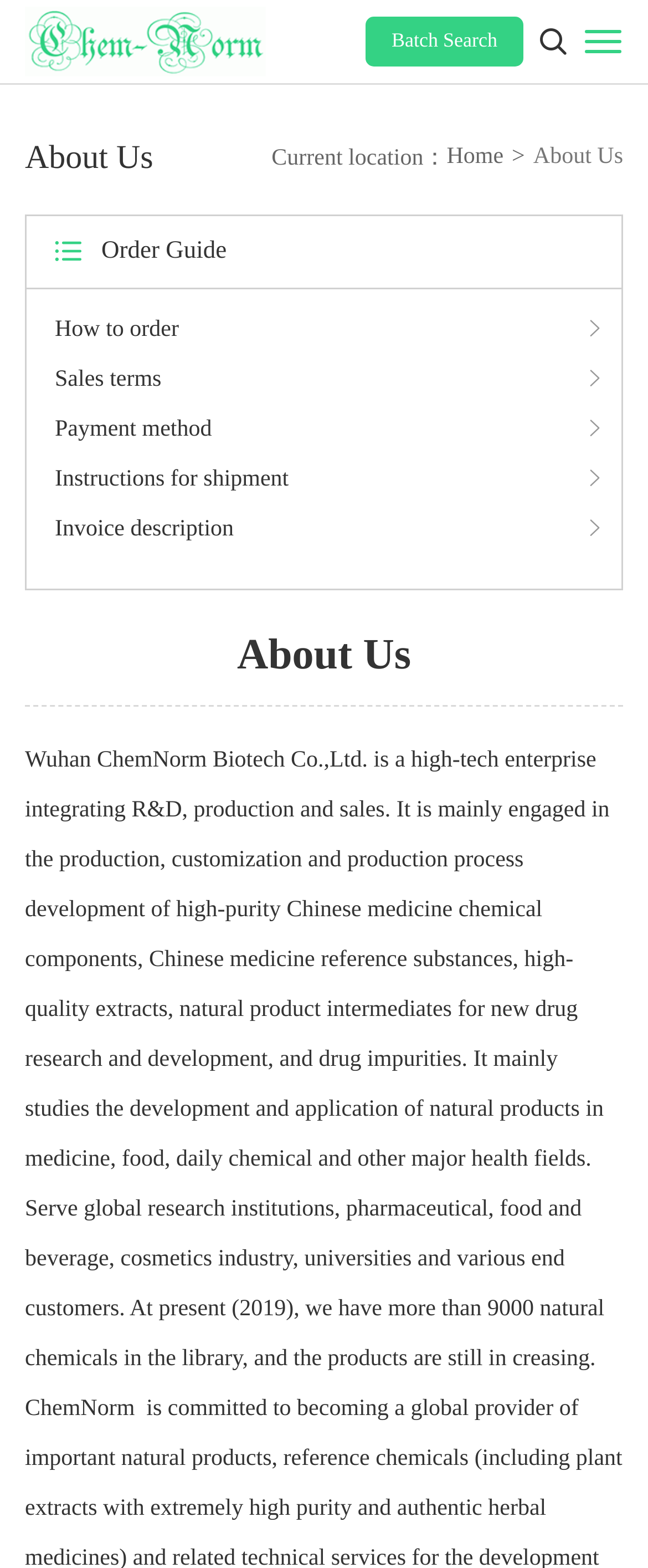Determine the coordinates of the bounding box that should be clicked to complete the instruction: "Go to Home page". The coordinates should be represented by four float numbers between 0 and 1: [left, top, right, bottom].

[0.689, 0.092, 0.777, 0.108]